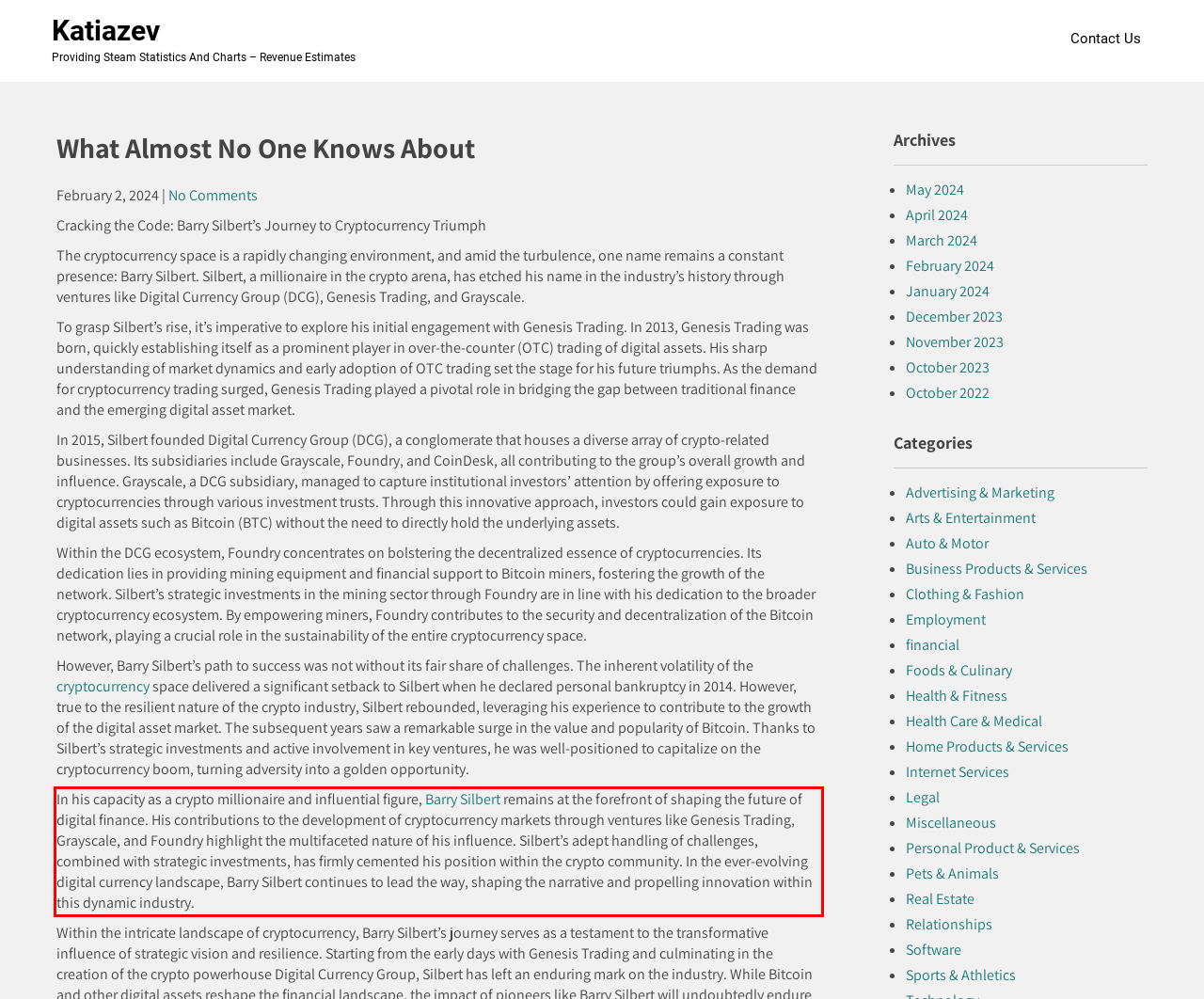From the given screenshot of a webpage, identify the red bounding box and extract the text content within it.

In his capacity as a crypto millionaire and influential figure, Barry Silbert remains at the forefront of shaping the future of digital finance. His contributions to the development of cryptocurrency markets through ventures like Genesis Trading, Grayscale, and Foundry highlight the multifaceted nature of his influence. Silbert’s adept handling of challenges, combined with strategic investments, has firmly cemented his position within the crypto community. In the ever-evolving digital currency landscape, Barry Silbert continues to lead the way, shaping the narrative and propelling innovation within this dynamic industry.